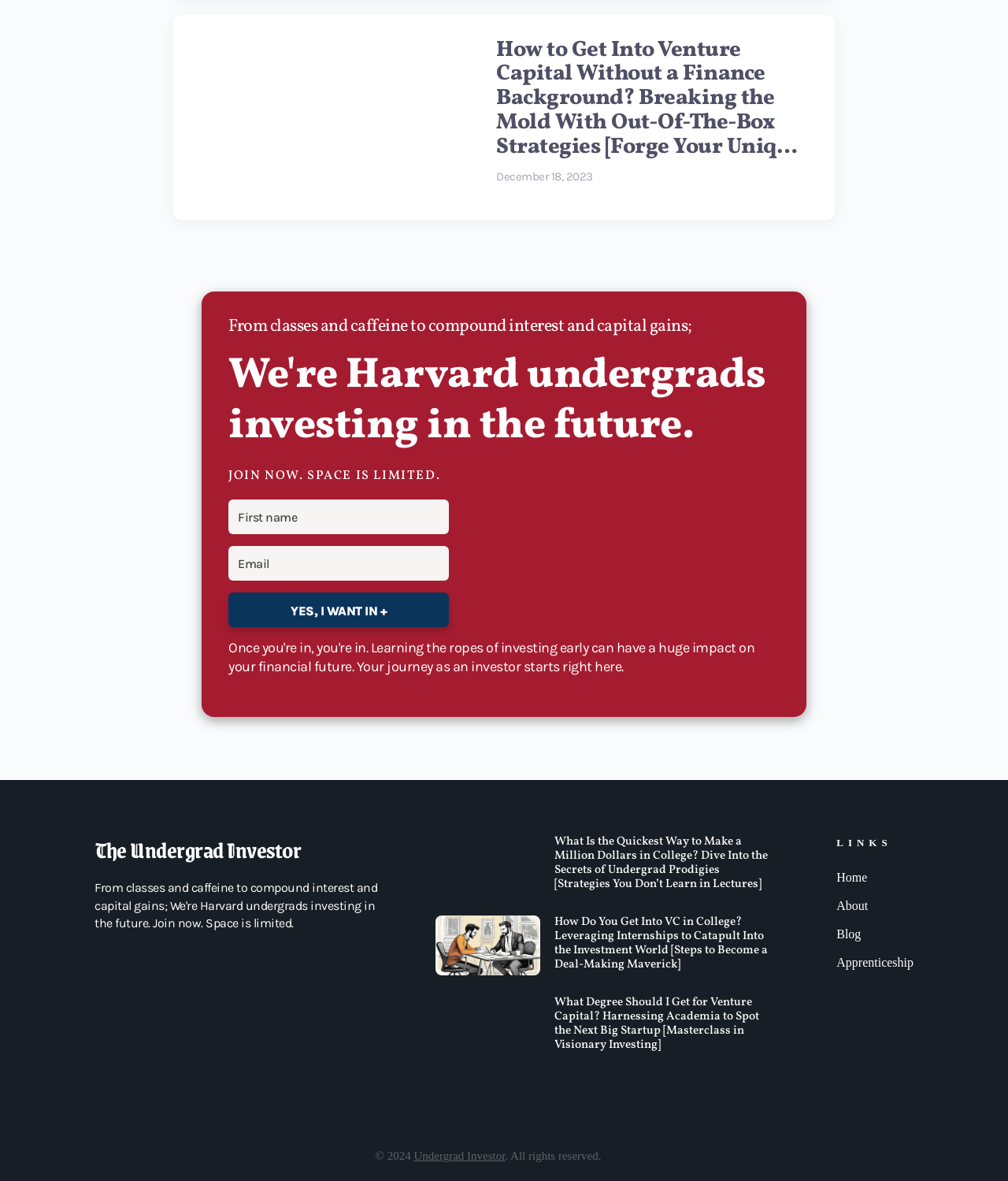Identify the bounding box for the described UI element: "aria-describedby="nf-error-2" name="email" placeholder="Email"".

[0.227, 0.463, 0.445, 0.492]